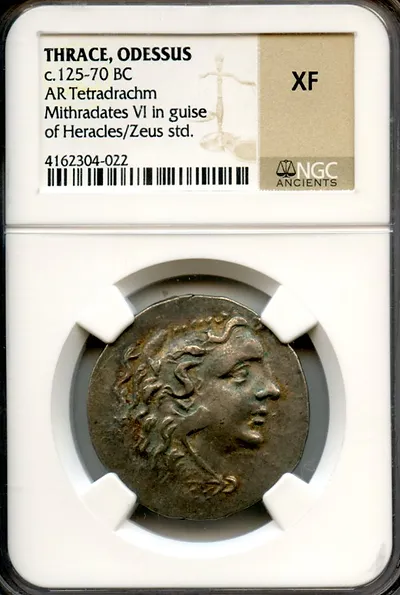Analyze the image and answer the question with as much detail as possible: 
What is the condition of the coin?

The caption classifies the quality of the coin as 'XF', which stands for extremely fine, indicating that the coin is in excellent condition.